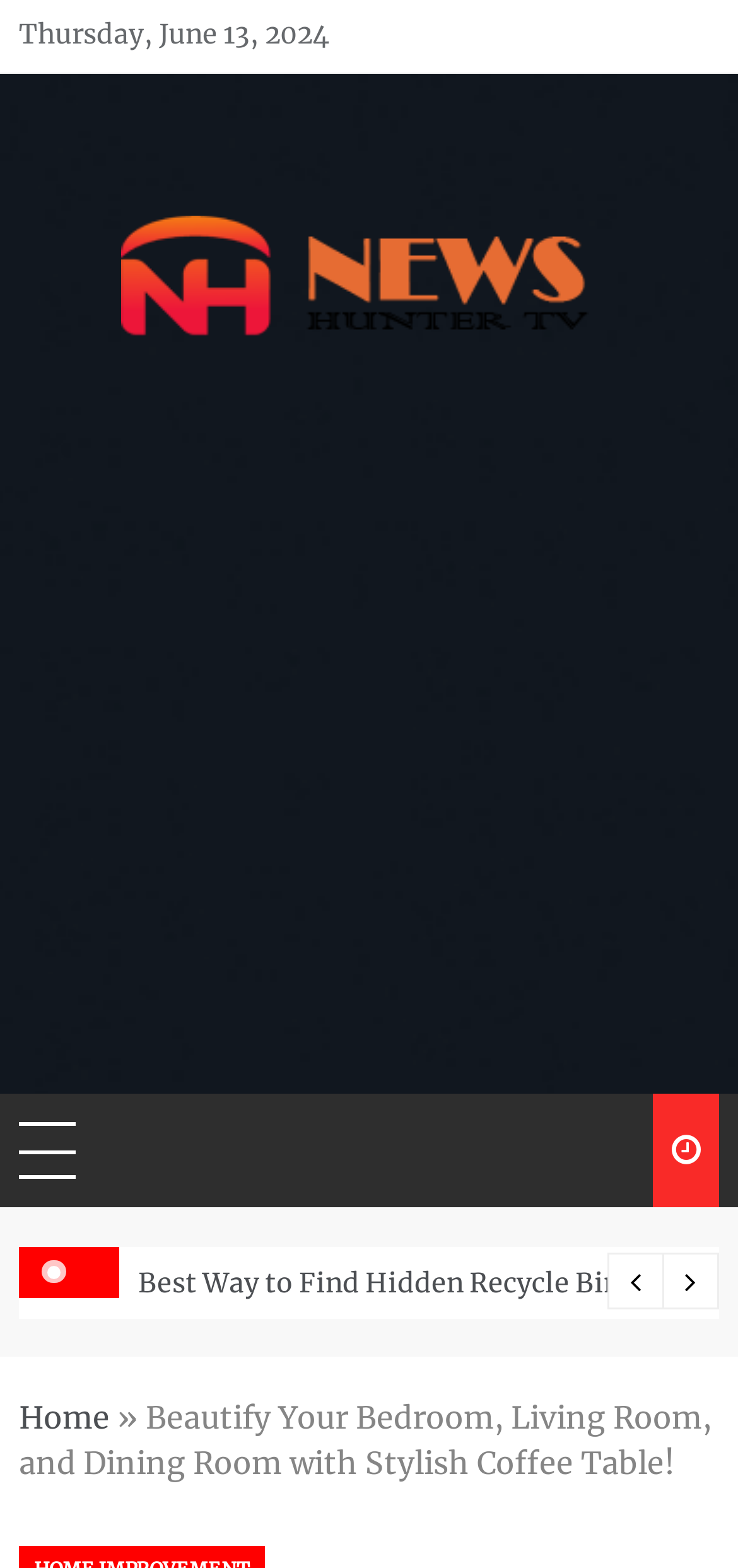How many buttons are there on the webpage? Refer to the image and provide a one-word or short phrase answer.

4